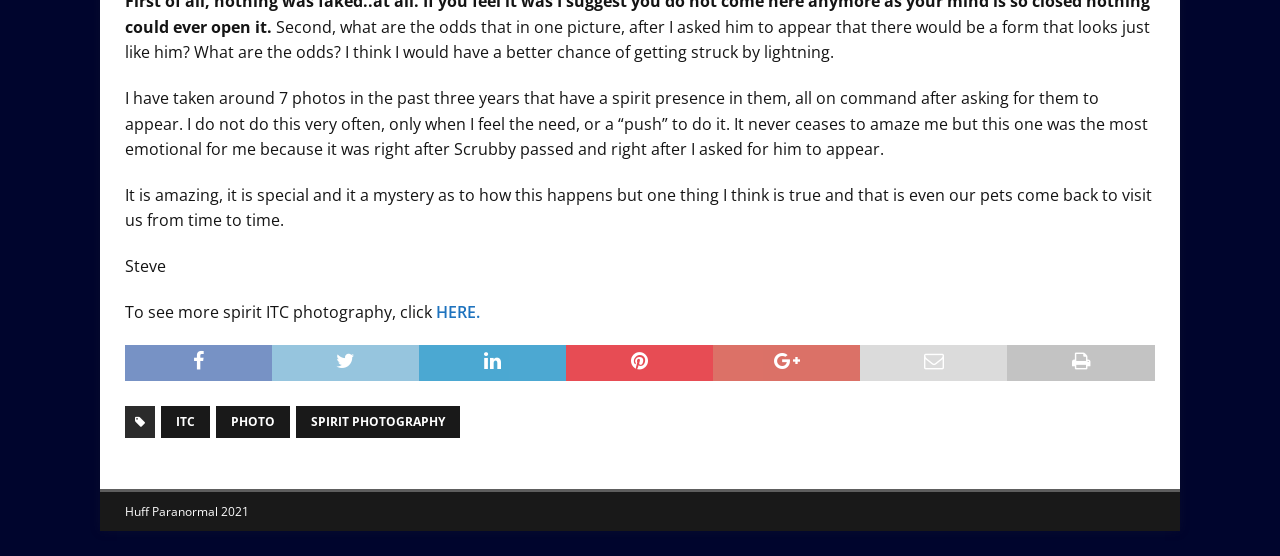Answer this question in one word or a short phrase: What is the author's name?

Steve